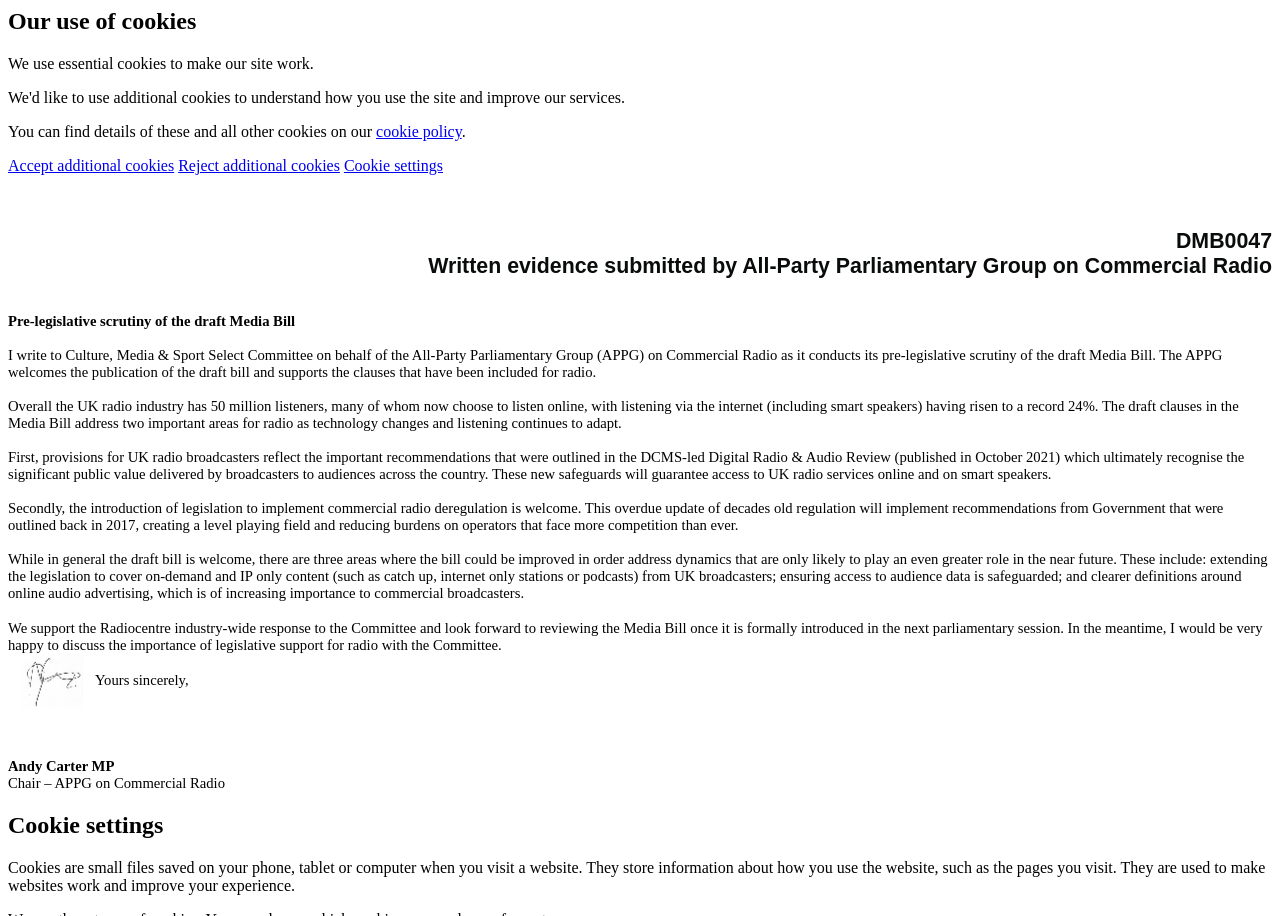Who is the author of the written evidence?
Look at the image and provide a detailed response to the question.

The author of the written evidence is not explicitly stated, but based on the content, it is likely to be the All-Party Parliamentary Group on Commercial Radio, as they are mentioned as the ones who welcome the publication of the draft Media Bill.